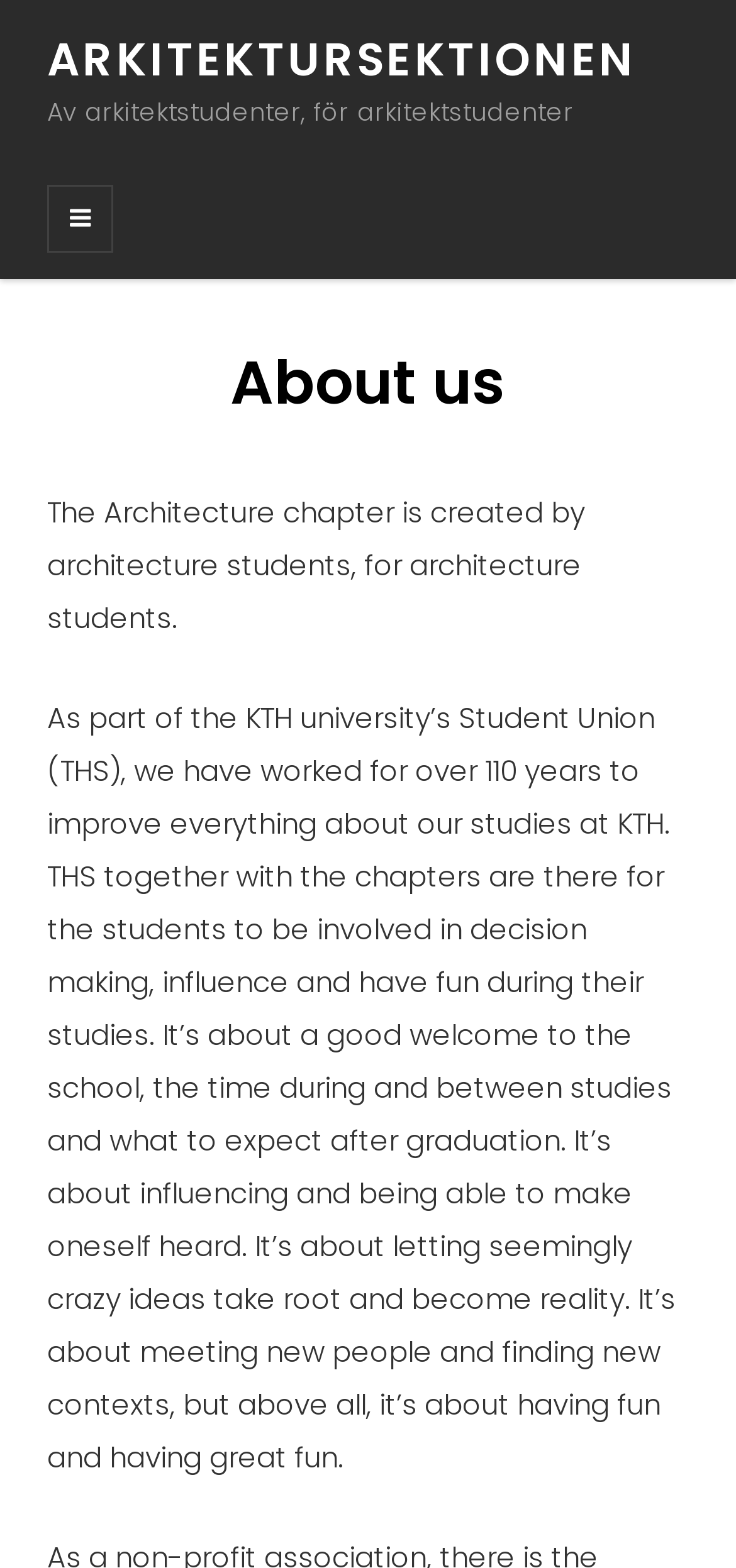Please predict the bounding box coordinates (top-left x, top-left y, bottom-right x, bottom-right y) for the UI element in the screenshot that fits the description: Secondary Menu

[0.064, 0.118, 0.154, 0.161]